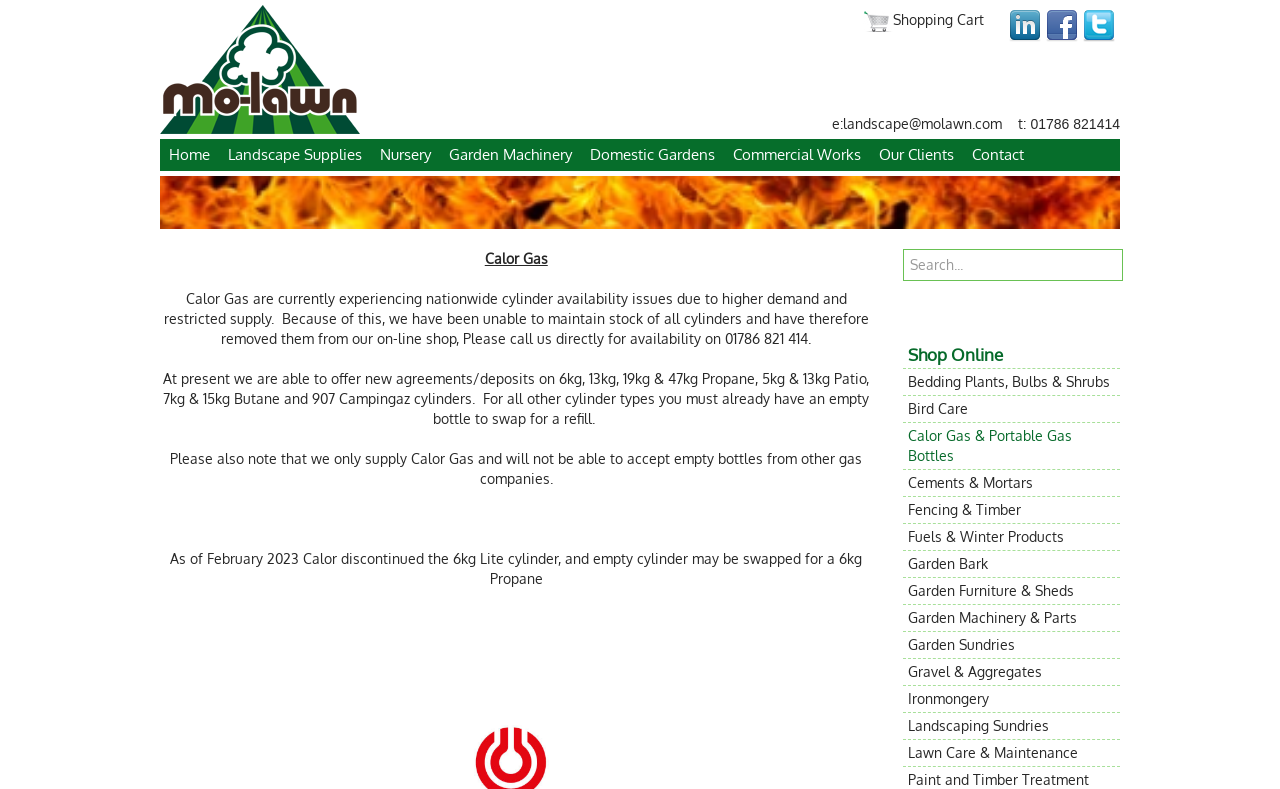Using details from the image, please answer the following question comprehensively:
What is the purpose of the 'Search...' textbox?

The 'Search...' textbox is likely provided to allow users to search for specific products or categories on the website, making it easier for them to find what they are looking for.